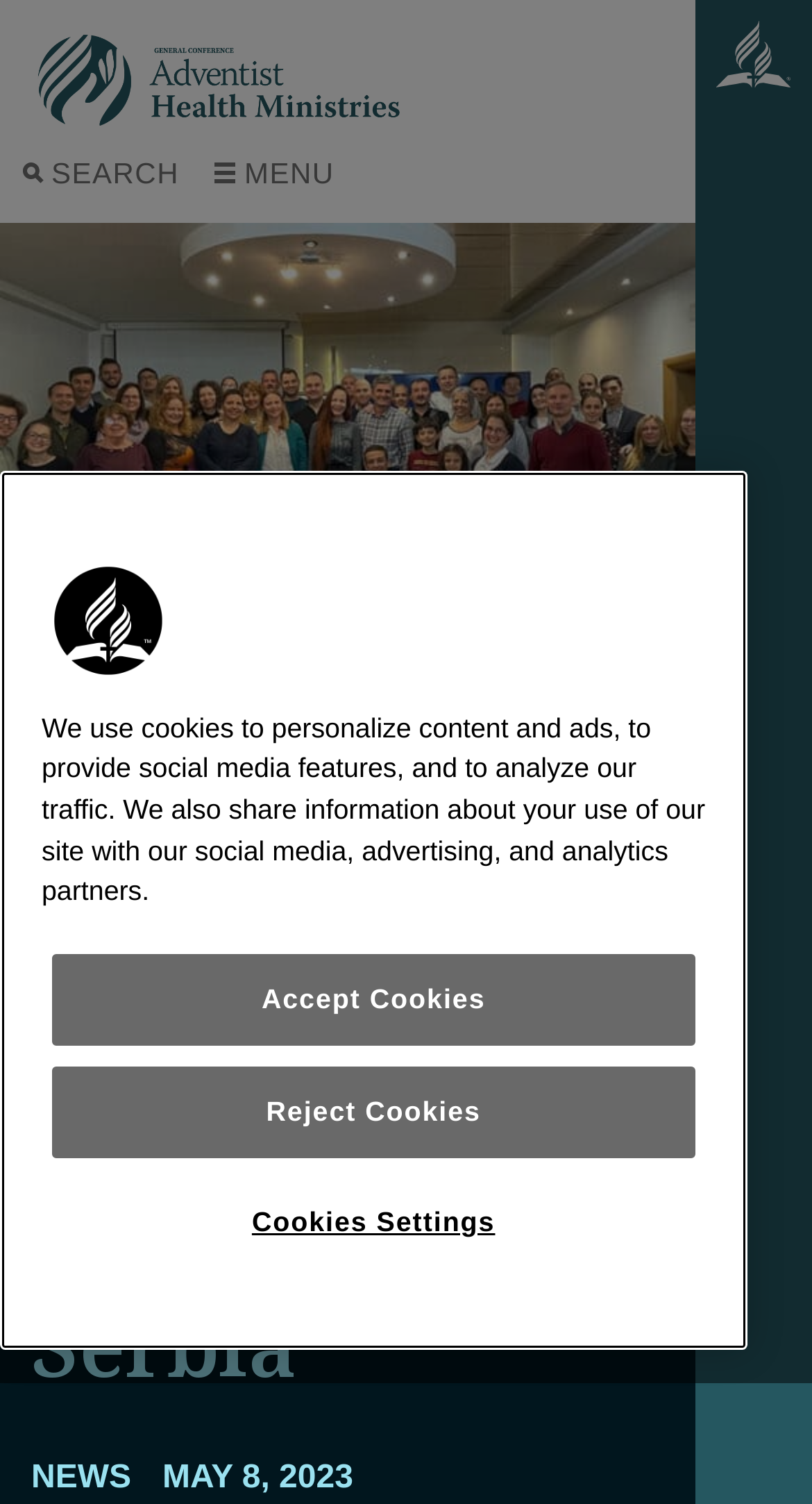What is the topic of the news article?
Examine the image and provide an in-depth answer to the question.

I determined the topic of the news article by reading the heading element, which says 'Pastors and Health Advocates join for Lifestyle Coaching Training in Serbia'.